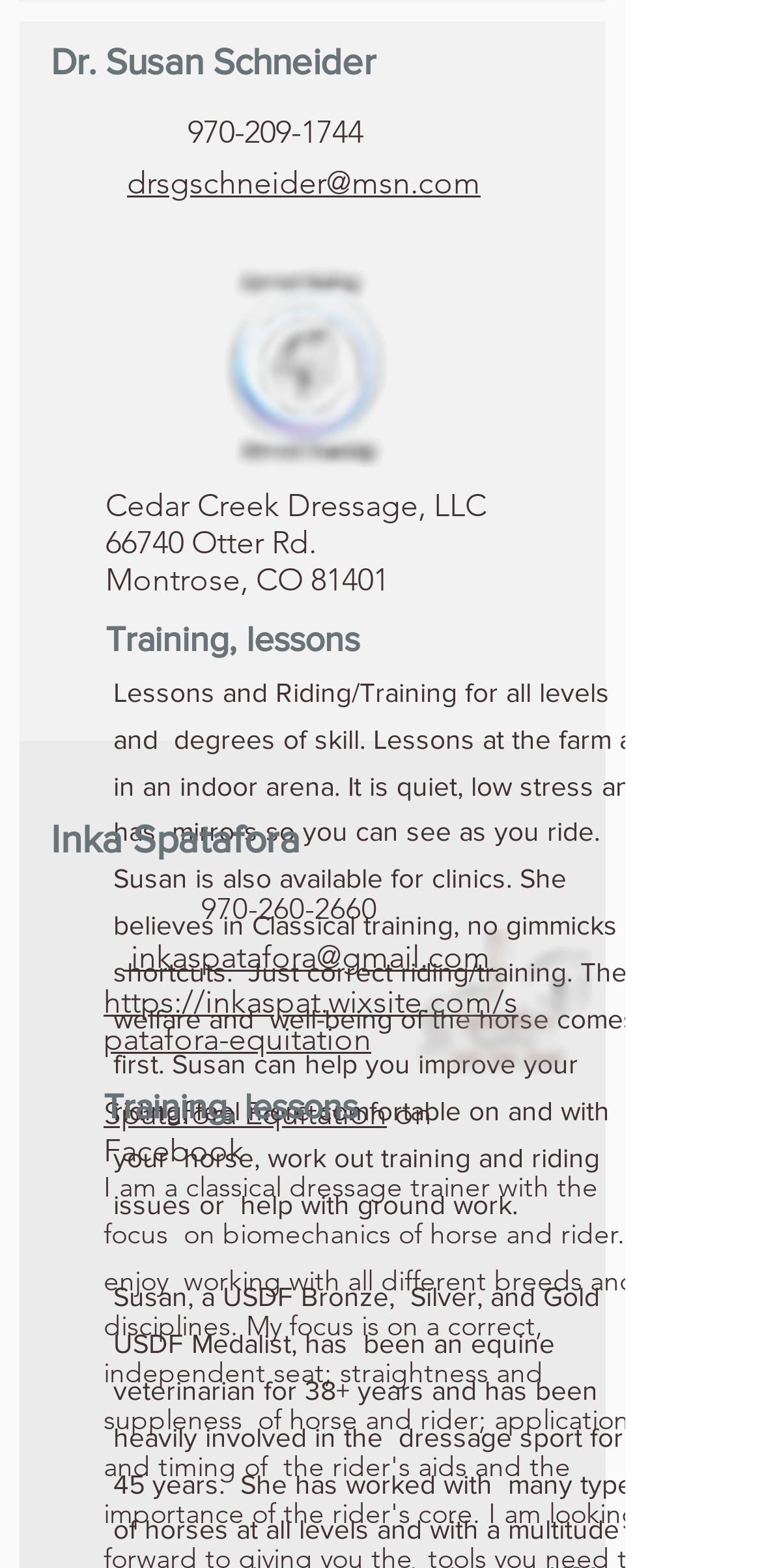Respond with a single word or short phrase to the following question: 
How many phone numbers are listed on the page?

2